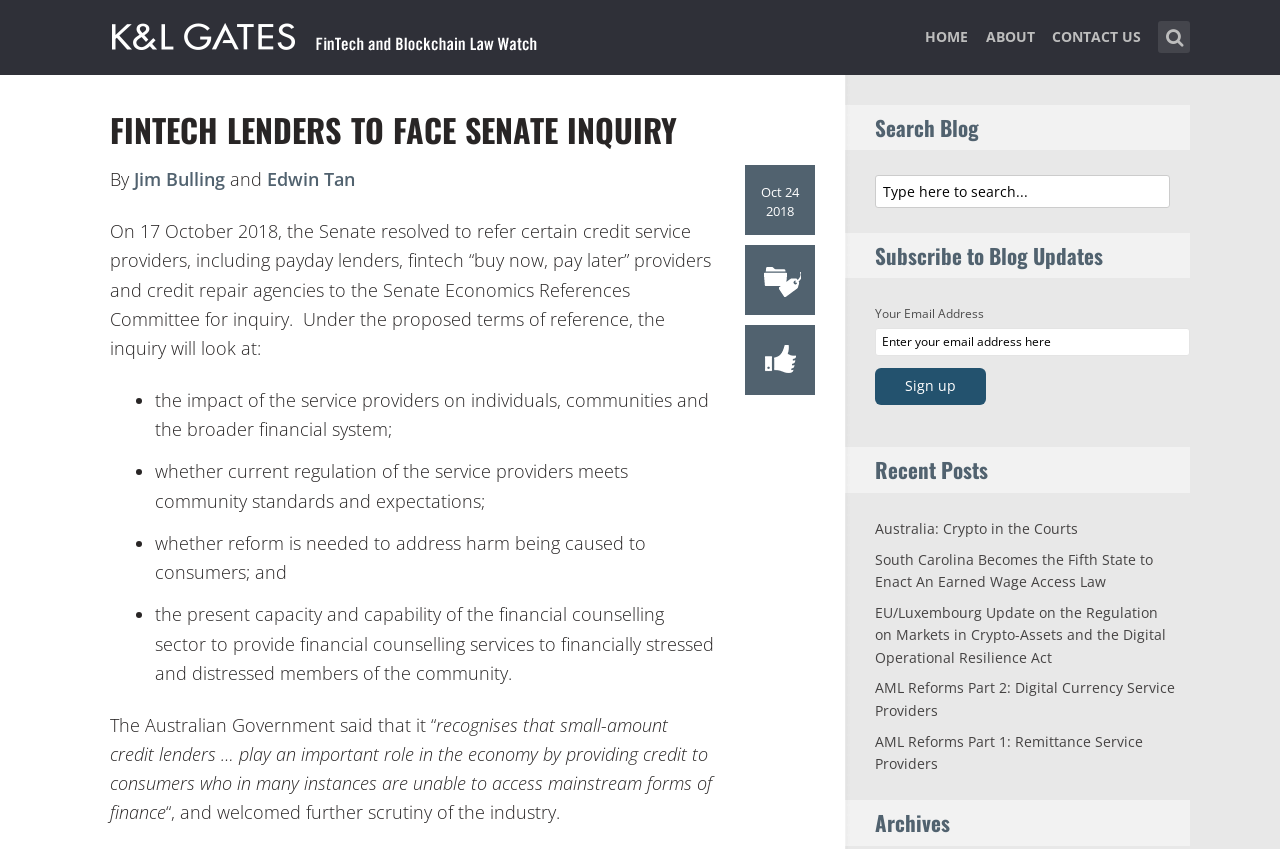With reference to the image, please provide a detailed answer to the following question: What is the topic of the recent post 'Australia: Crypto in the Courts'?

I found the topic of the recent post by looking at the title 'Australia: Crypto in the Courts' which is located in the 'Recent Posts' section of the webpage.